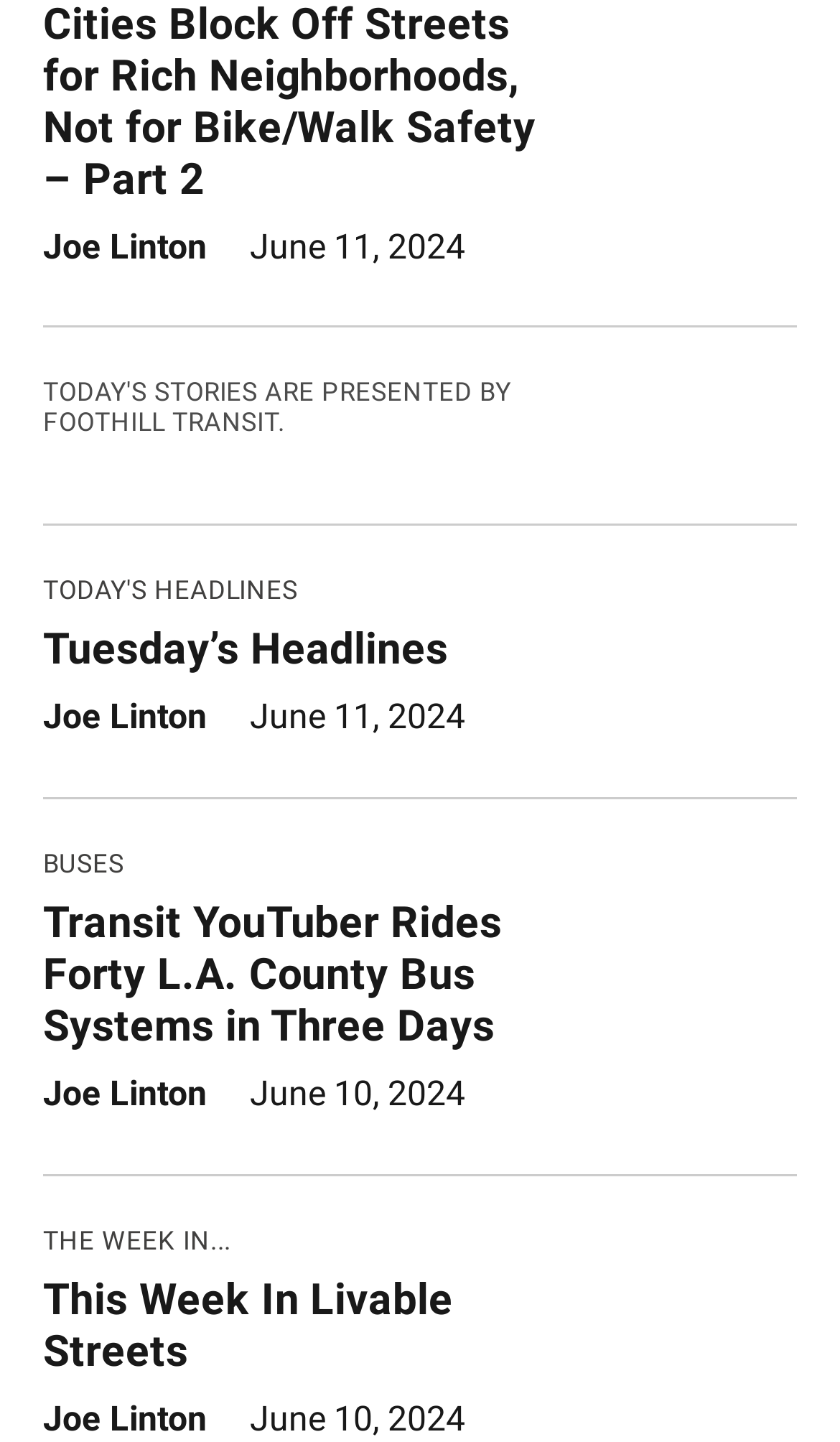Please analyze the image and provide a thorough answer to the question:
How many days did the Transit YouTuber ride L.A. County Bus Systems?

The number of days the Transit YouTuber rode L.A. County Bus Systems can be determined by looking at the link with the text 'Transit YouTuber Rides Forty L.A. County Bus Systems in Three Days' which indicates that the YouTuber rode the bus systems for three days.